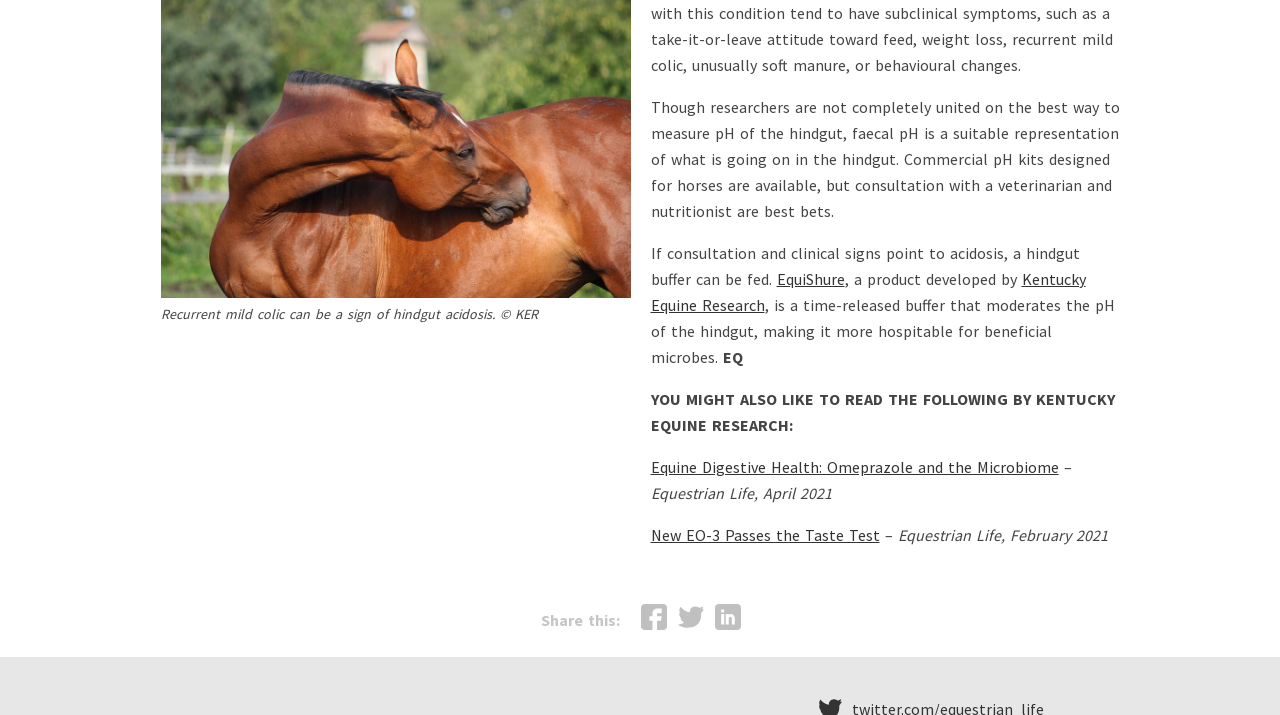What is the purpose of EquiShure?
Please provide a comprehensive answer based on the contents of the image.

According to the text, EquiShure is a time-released buffer that moderates the pH of the hindgut, making it more hospitable for beneficial microbes. This implies that the purpose of EquiShure is to moderate the pH of the hindgut.